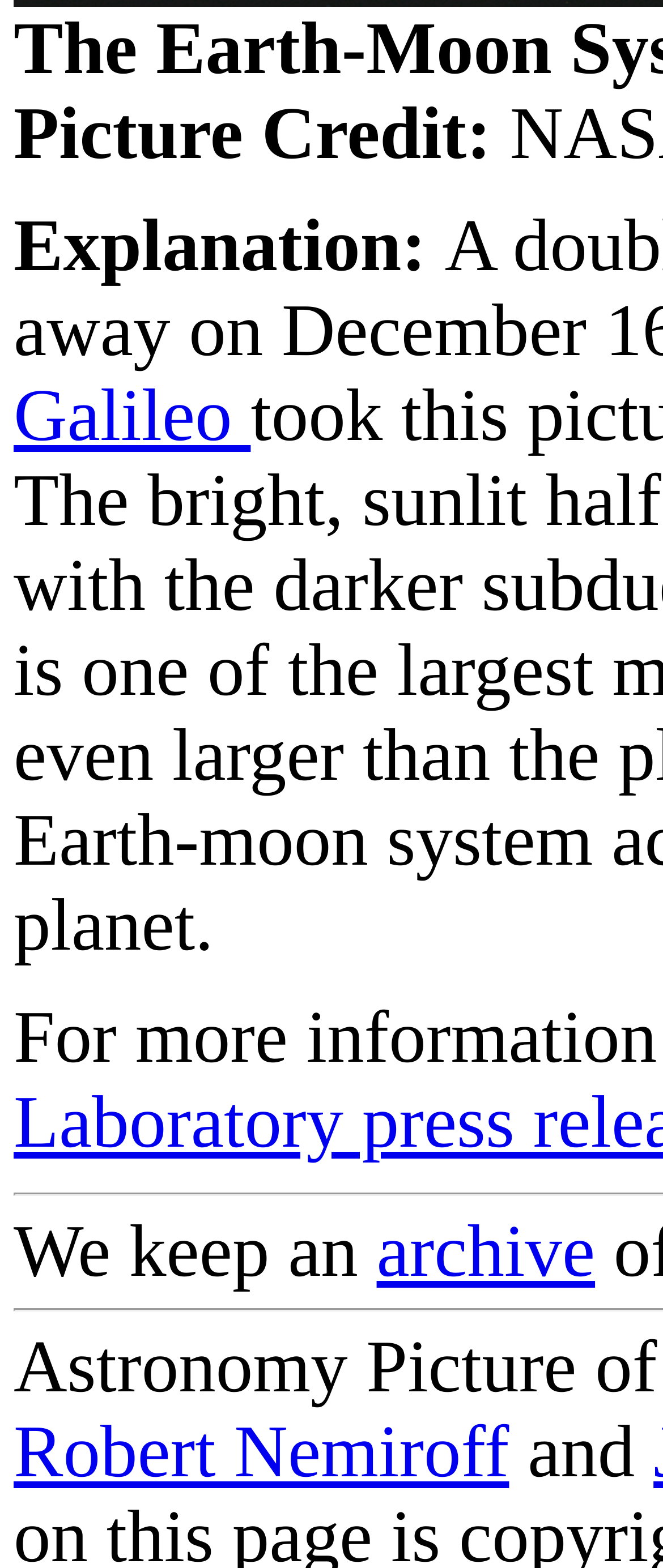What is the topic of the explanation on this webpage?
Refer to the image and provide a one-word or short phrase answer.

Not specified